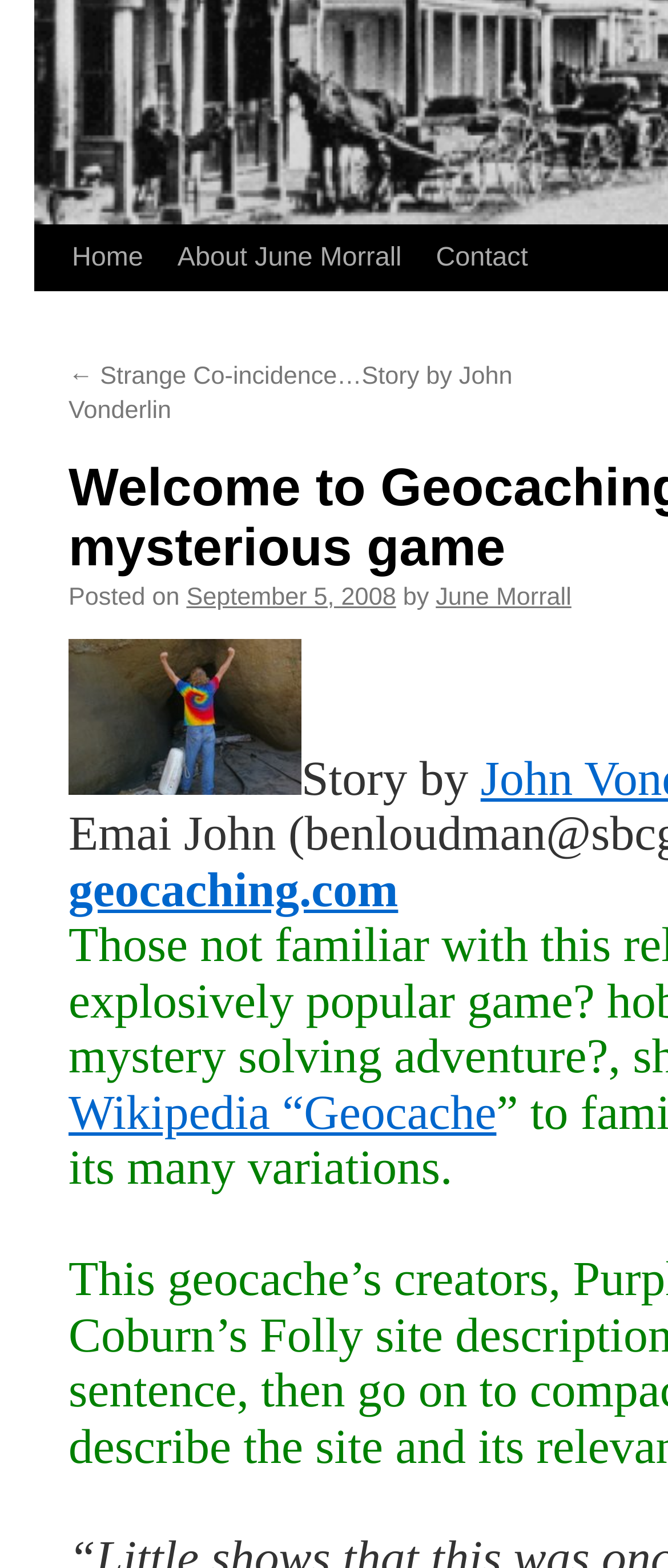Provide the bounding box coordinates for the UI element described in this sentence: "June Morrall". The coordinates should be four float values between 0 and 1, i.e., [left, top, right, bottom].

[0.652, 0.414, 0.855, 0.431]